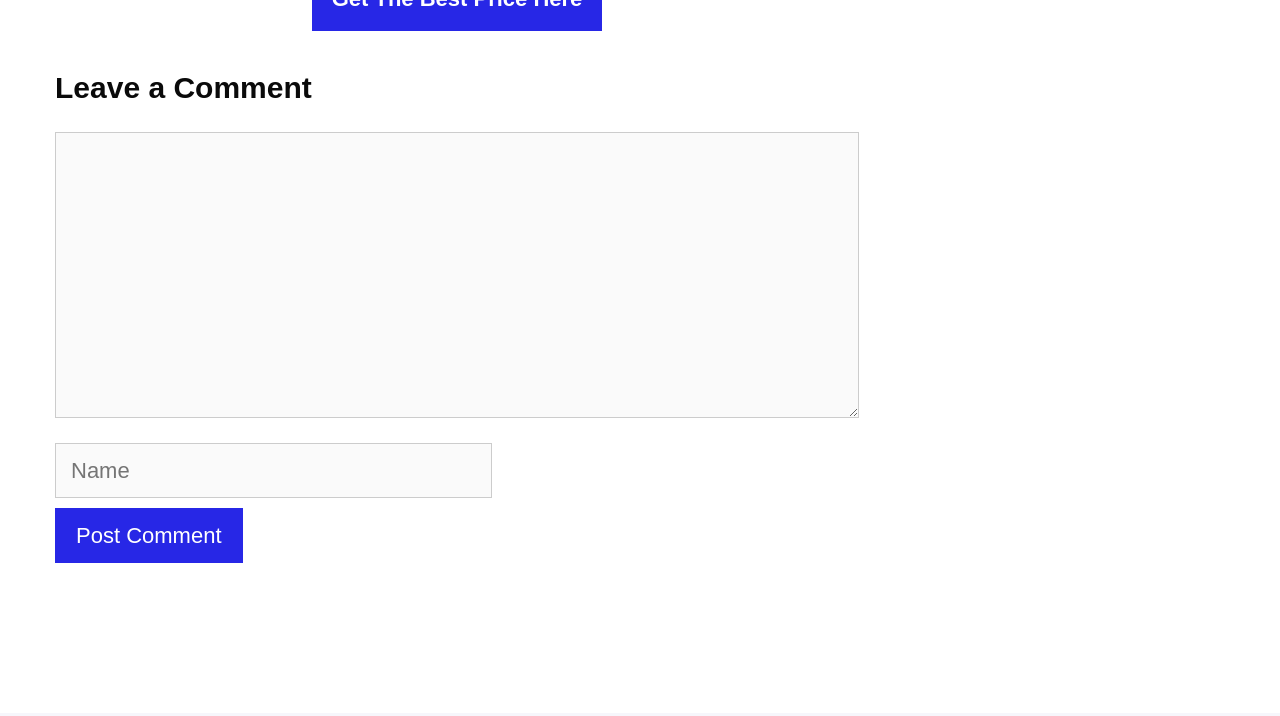Identify the bounding box coordinates for the UI element described as follows: parent_node: Comment name="author" placeholder="Name". Use the format (top-left x, top-left y, bottom-right x, bottom-right y) and ensure all values are floating point numbers between 0 and 1.

[0.043, 0.619, 0.384, 0.696]